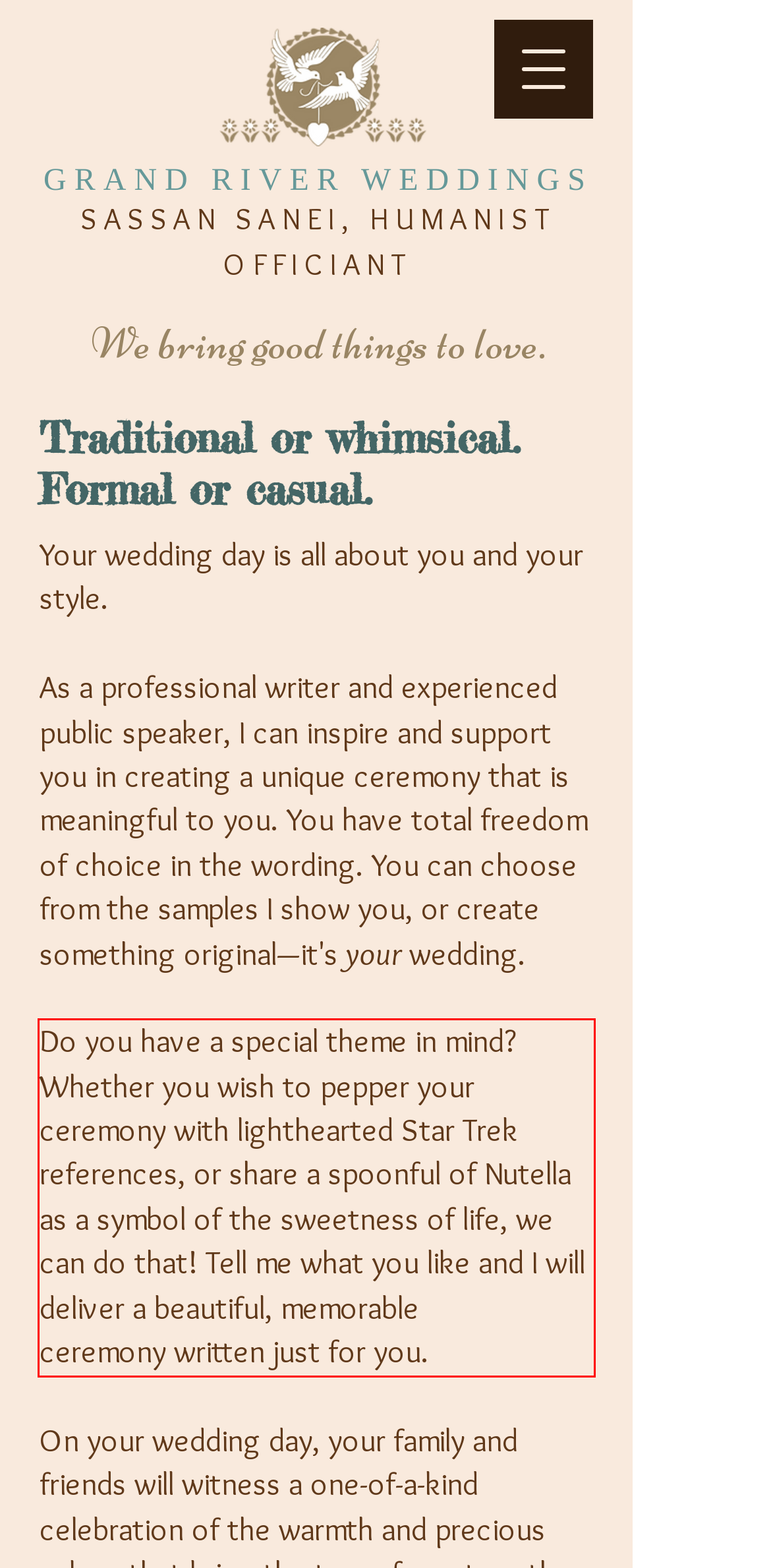Analyze the screenshot of the webpage and extract the text from the UI element that is inside the red bounding box.

Do you have a special theme in mind? Whether you wish to pepper your ceremony with lighthearted Star Trek references, or share a spoonful of Nutella as a symbol of the sweetness of life, we can do that! Tell me what you like and I will deliver a beautiful, memorable ceremony written just for you.